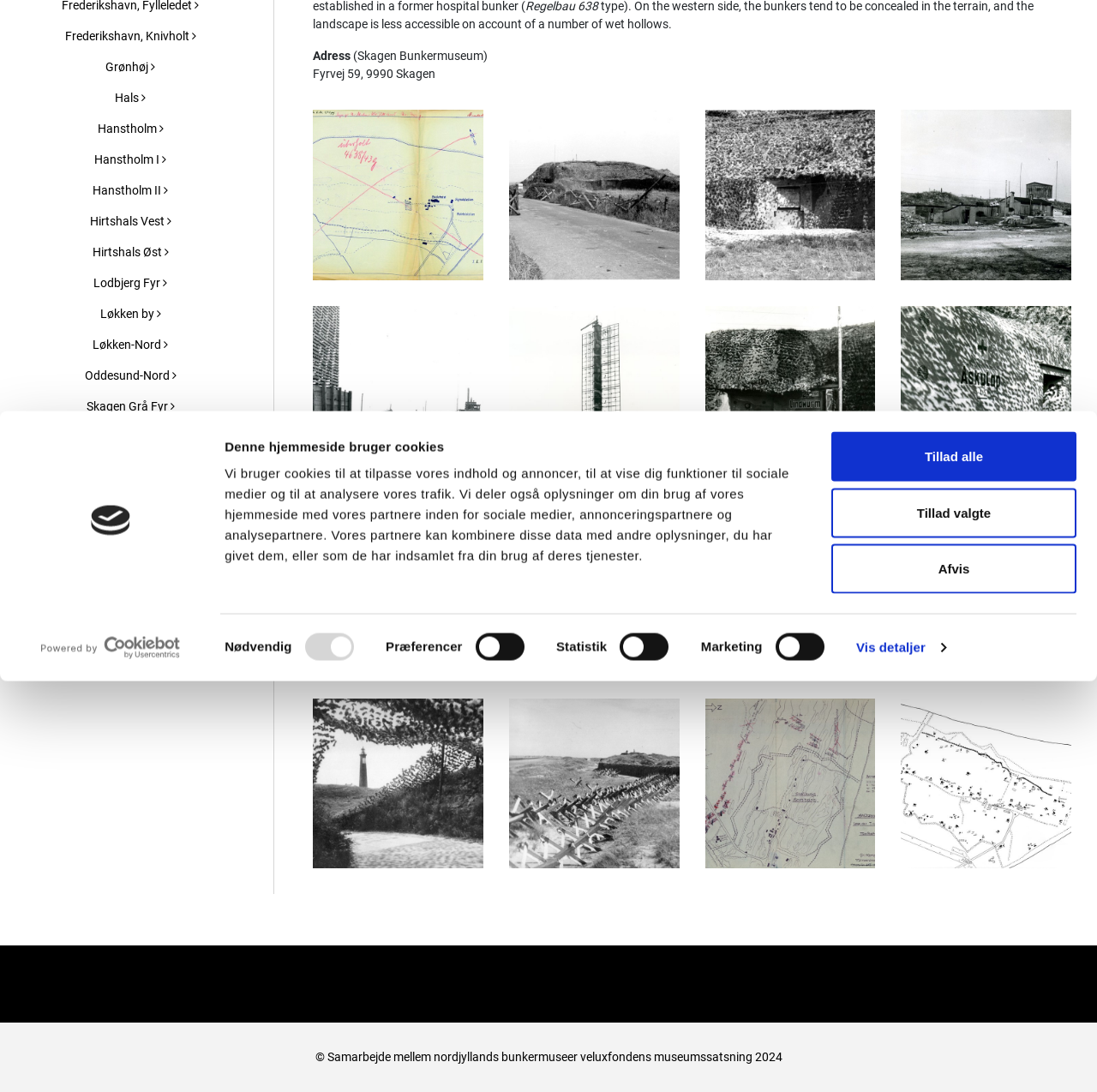Find the bounding box coordinates for the HTML element described in this sentence: "alt="1672 - Skagen, bunker, radar.jpg"". Provide the coordinates as four float numbers between 0 and 1, in the format [left, top, right, bottom].

[0.285, 0.351, 0.44, 0.364]